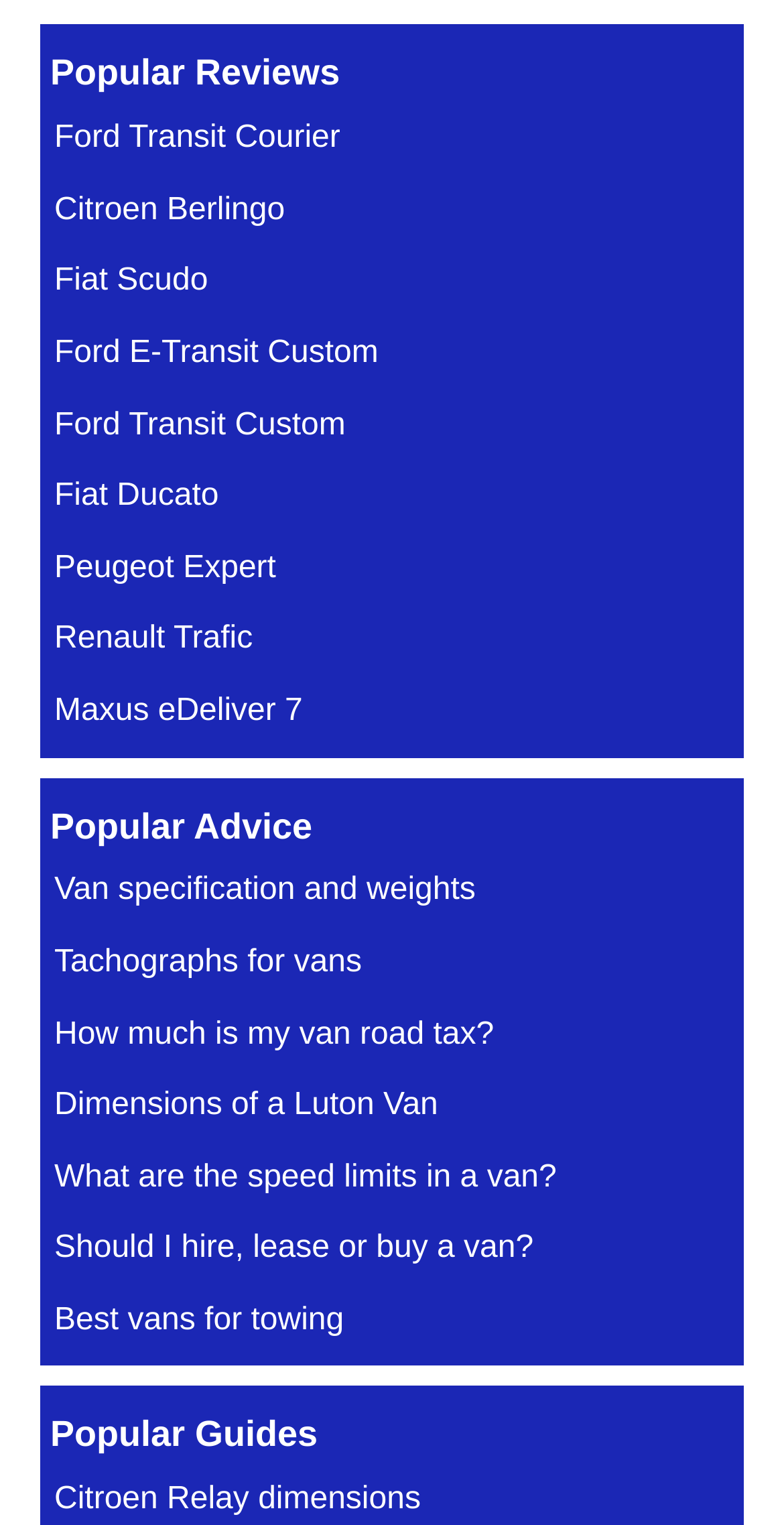Identify the bounding box coordinates of the specific part of the webpage to click to complete this instruction: "Learn about the best vans for towing".

[0.056, 0.849, 0.439, 0.883]